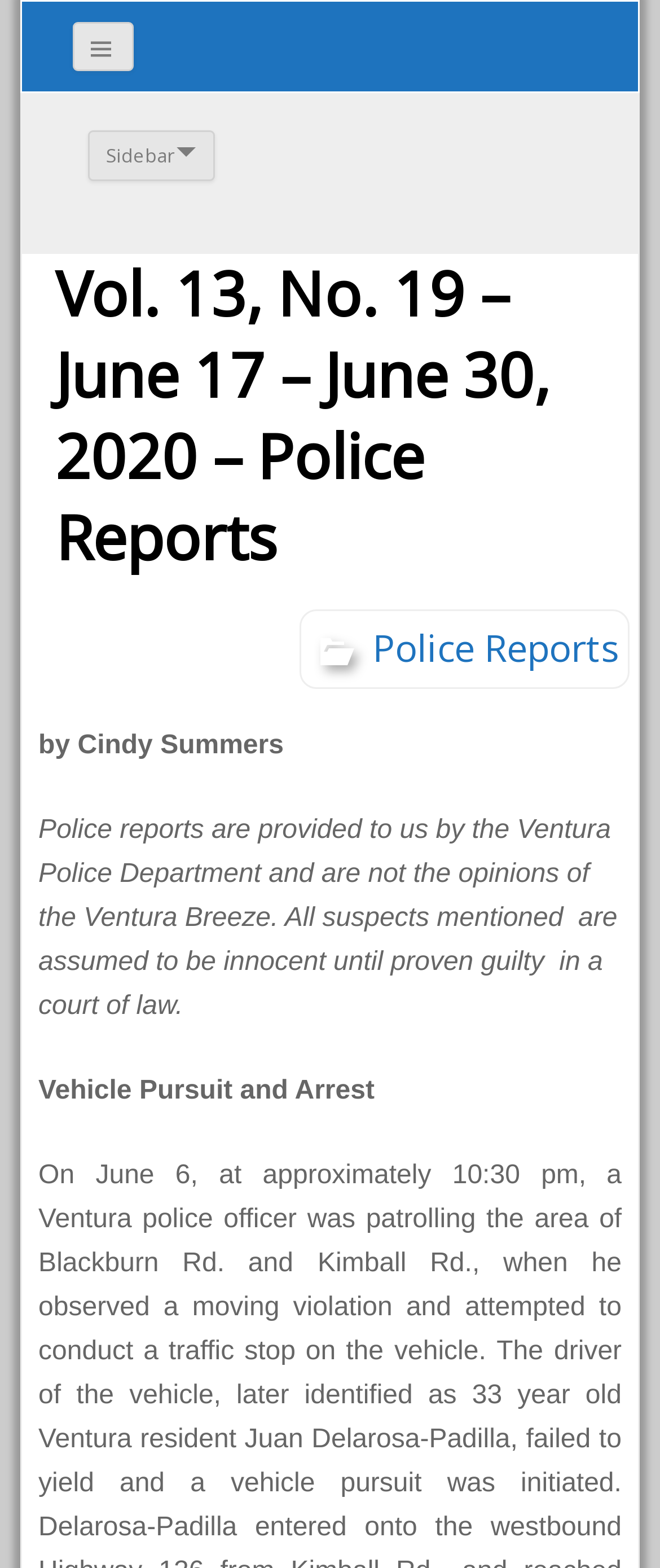What is the police report about?
Please answer the question as detailed as possible.

I inferred this answer by looking at the heading 'Vehicle Pursuit and Arrest' which is a subheading under the main heading 'Police Reports'. This suggests that the police report is about a vehicle pursuit and arrest incident.